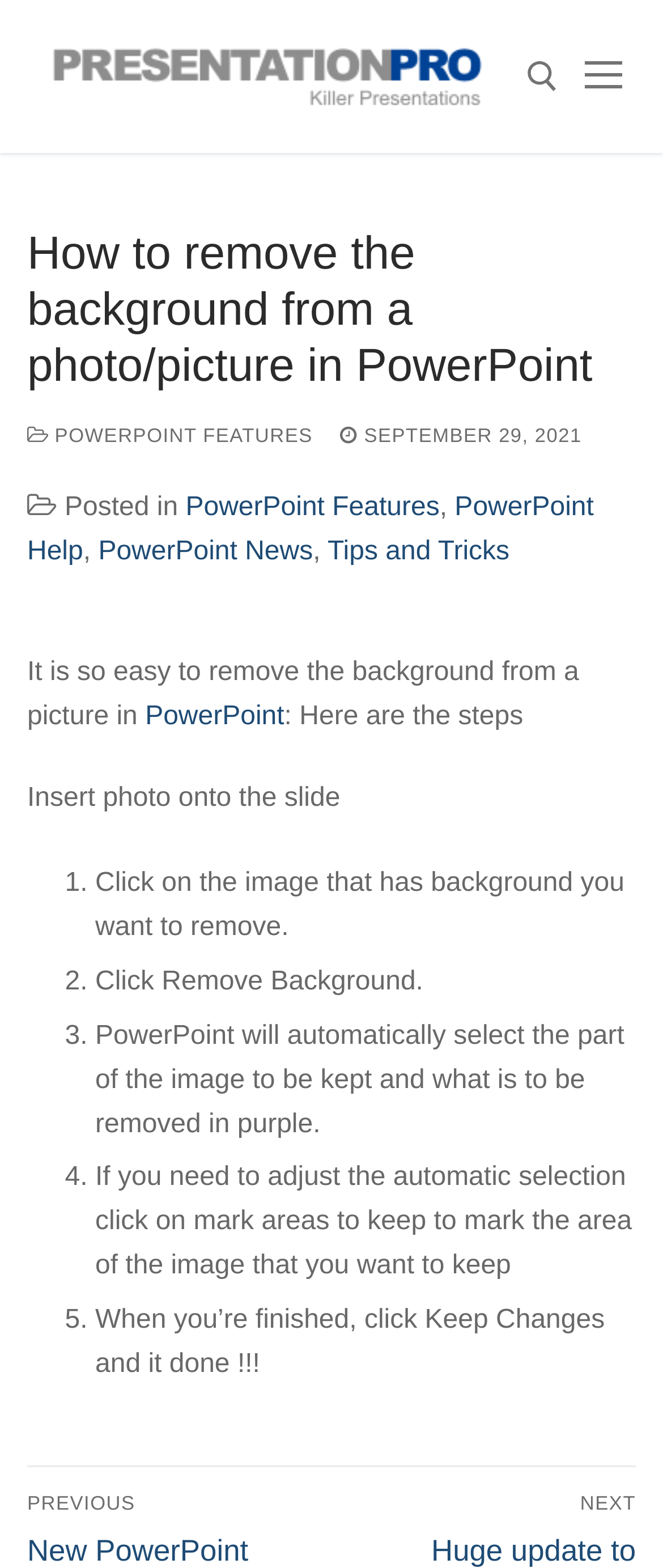What is the purpose of the 'Remove Background' button? Please answer the question using a single word or phrase based on the image.

To remove the background from an image